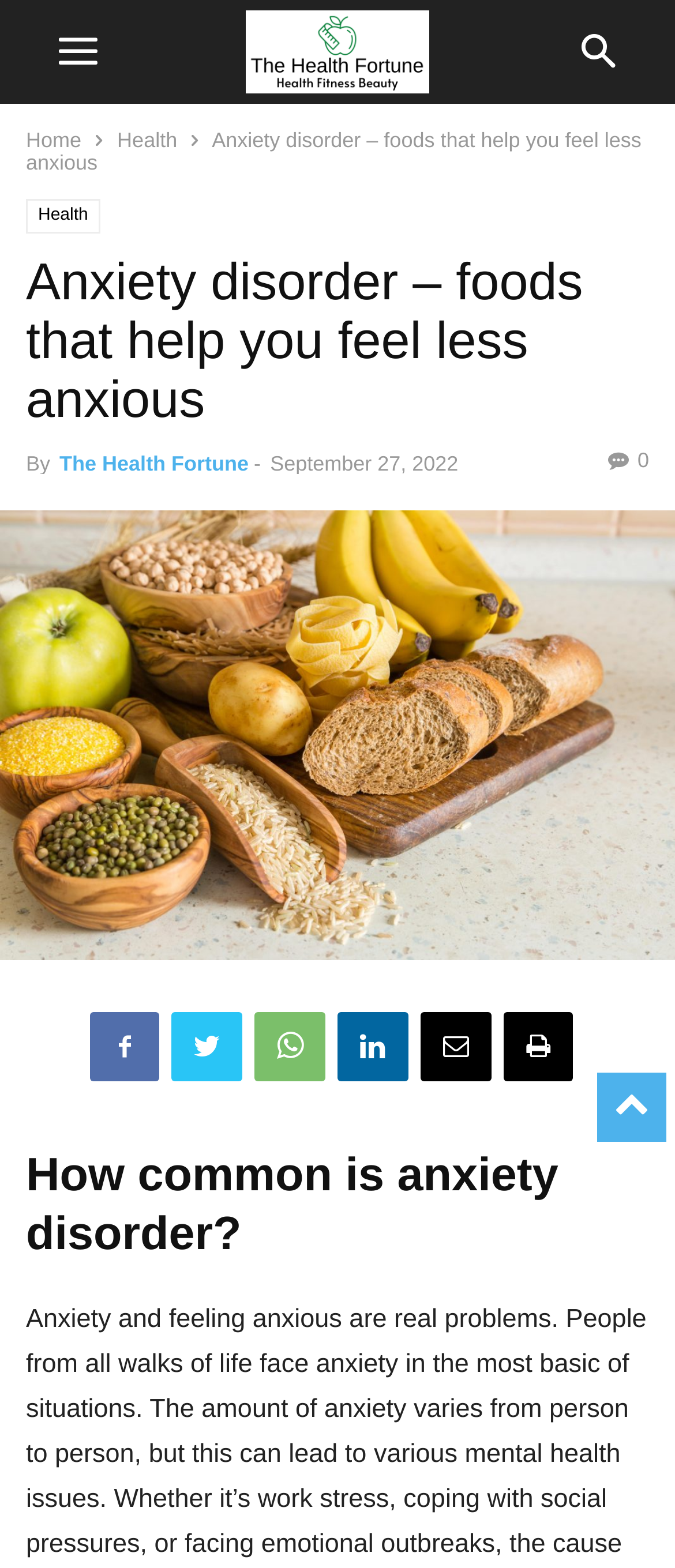Find the bounding box coordinates of the element to click in order to complete this instruction: "search for something". The bounding box coordinates must be four float numbers between 0 and 1, denoted as [left, top, right, bottom].

[0.81, 0.0, 0.969, 0.066]